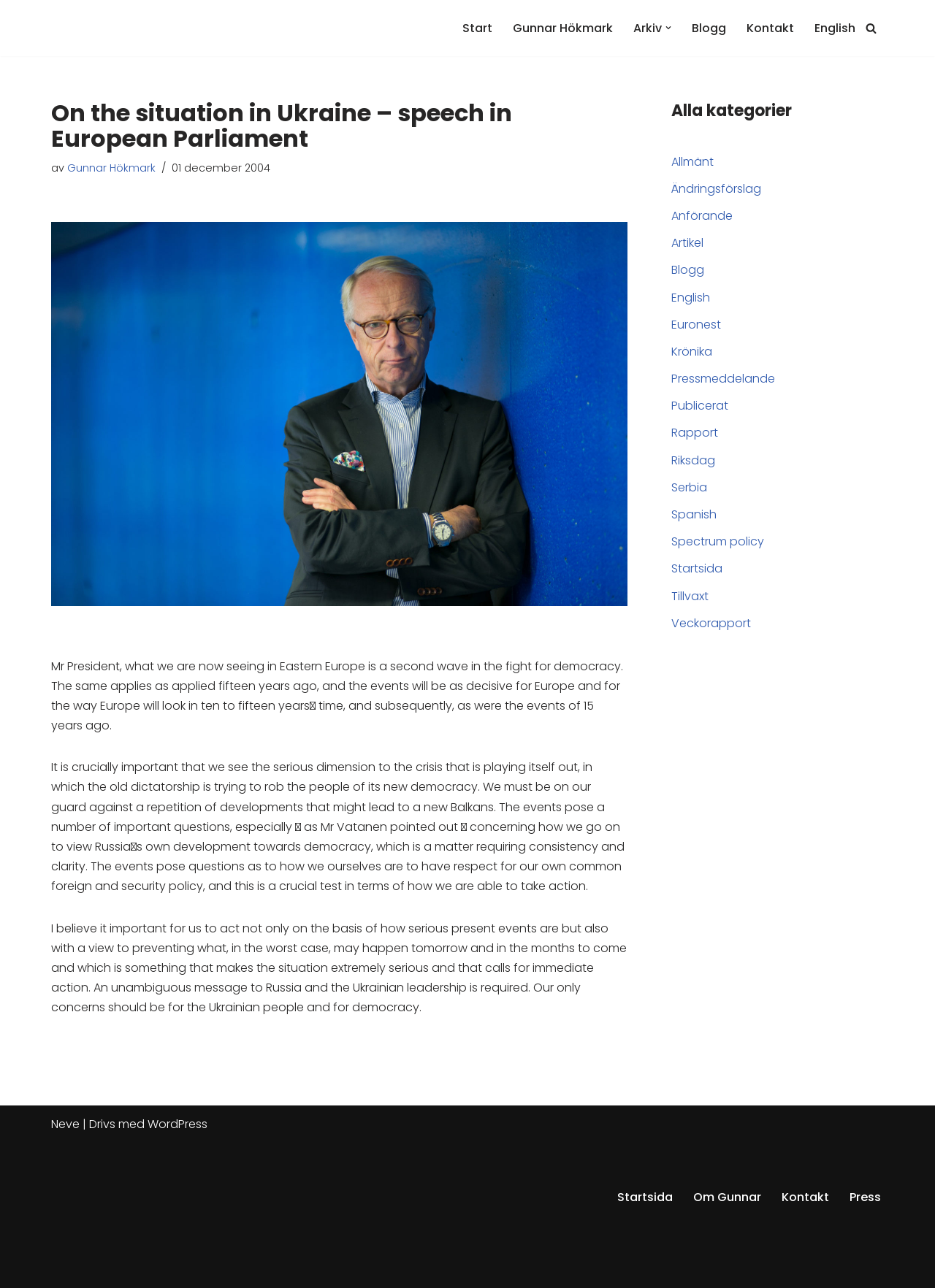Please reply to the following question using a single word or phrase: 
What is the topic of the speech?

Ukraine